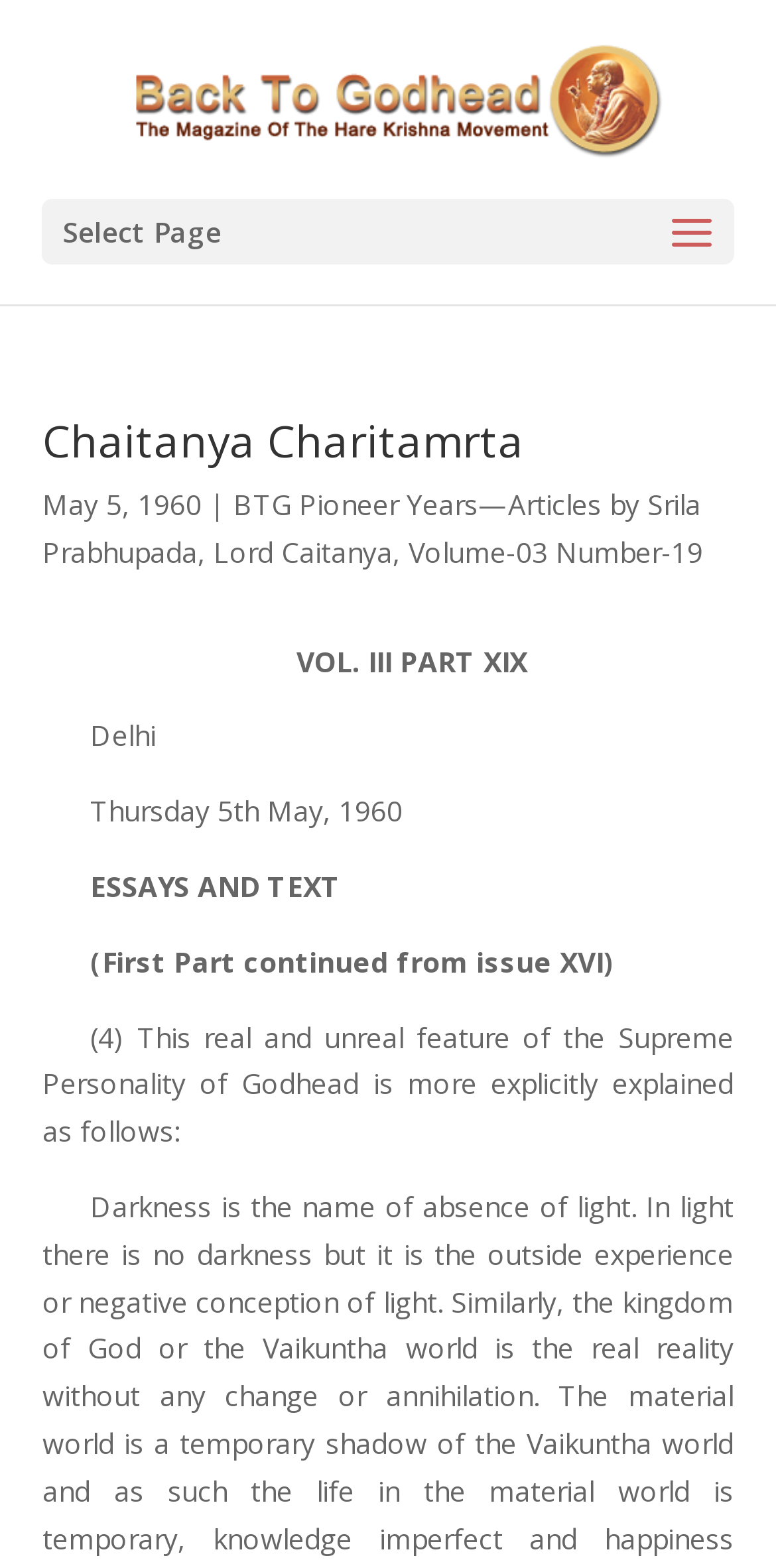Provide a one-word or short-phrase answer to the question:
What is the topic of the article?

Lord Caitanya